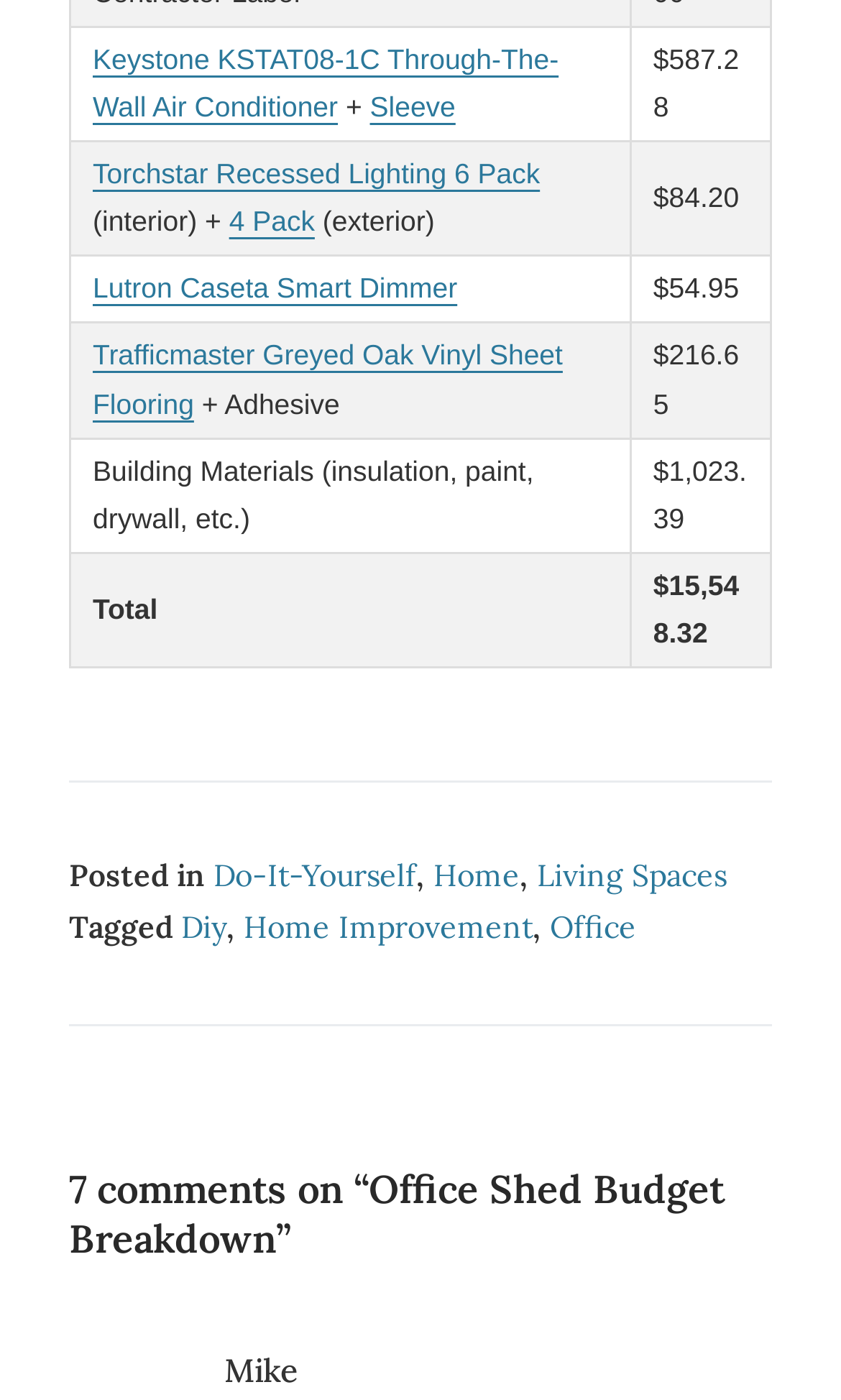Locate the bounding box coordinates of the clickable region to complete the following instruction: "Email Marci."

None